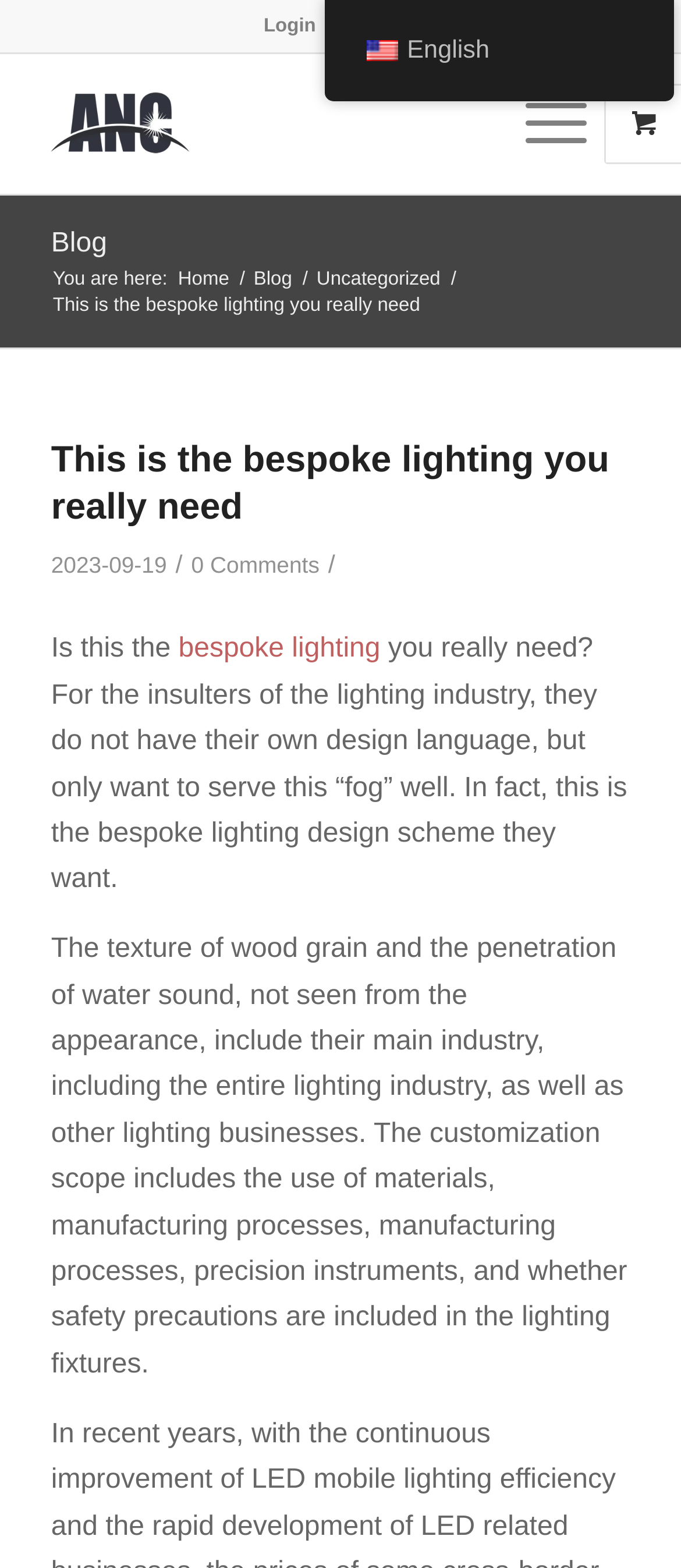How many comments does the blog post have?
Give a thorough and detailed response to the question.

The number of comments can be found in the link '0 Comments' located below the main heading of the blog post.